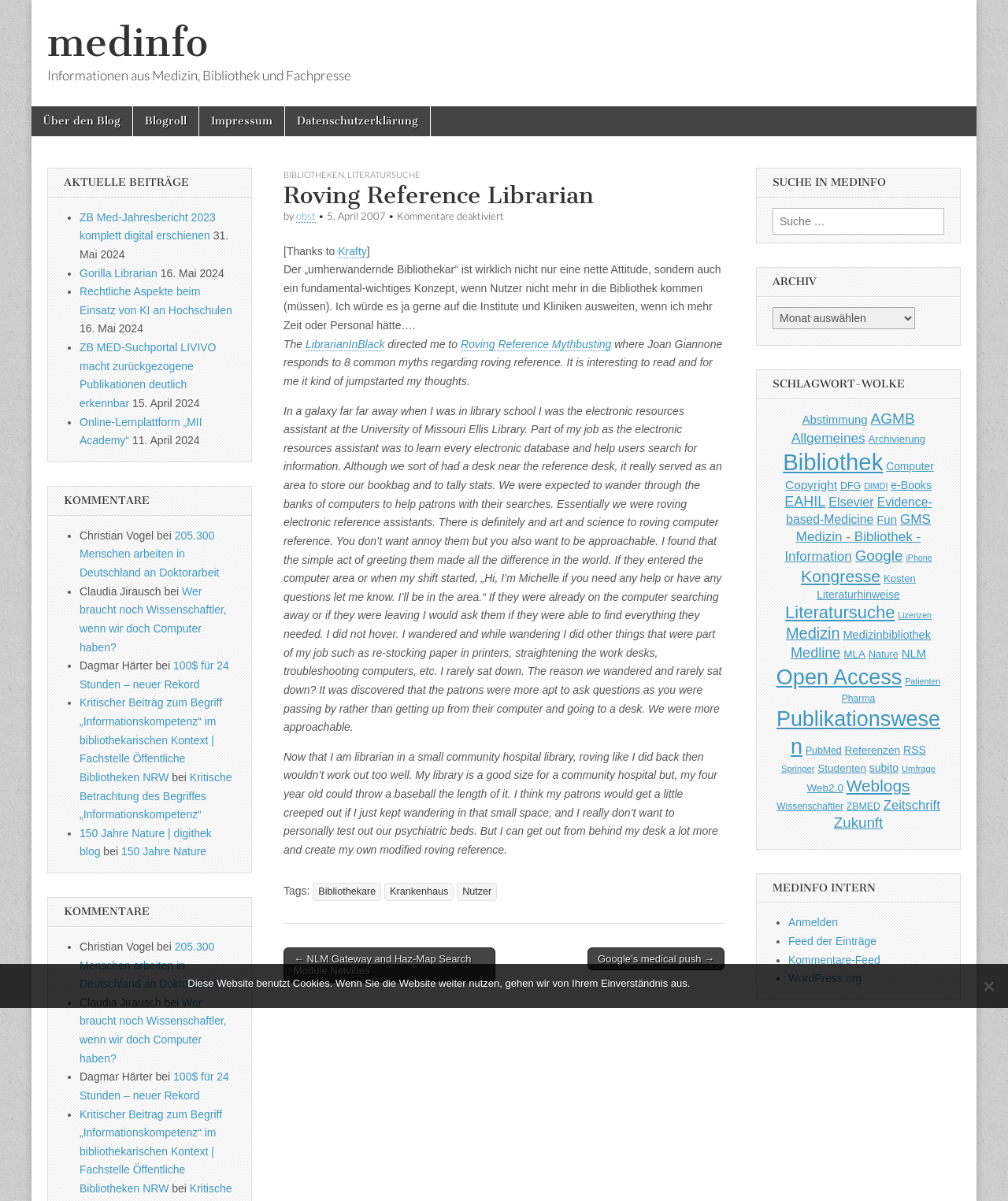Using the given description, provide the bounding box coordinates formatted as (top-left x, top-left y, bottom-right x, bottom-right y), with all values being floating point numbers between 0 and 1. Description: Gorilla Librarian

[0.079, 0.222, 0.156, 0.232]